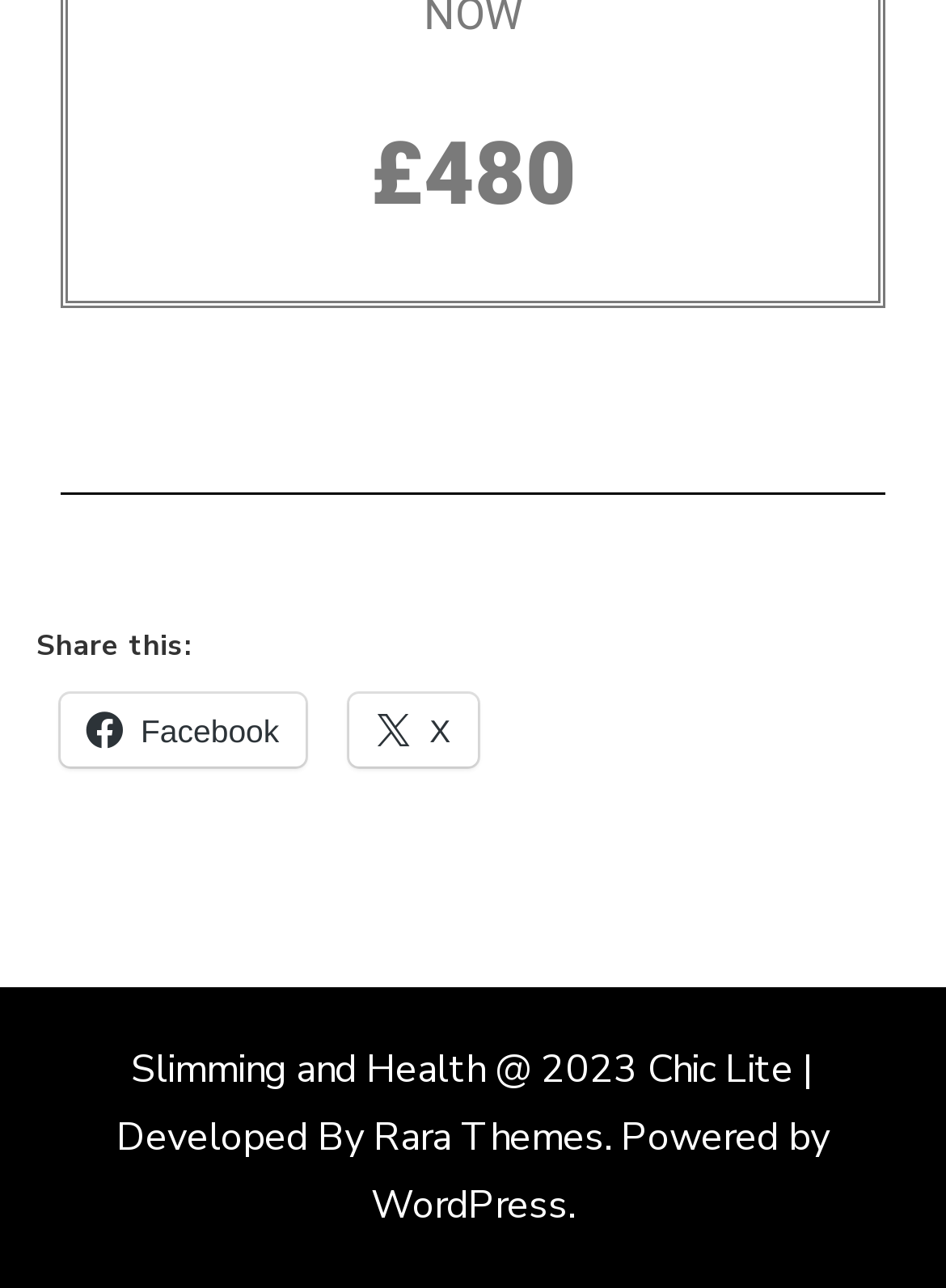Please find the bounding box coordinates (top-left x, top-left y, bottom-right x, bottom-right y) in the screenshot for the UI element described as follows: Rara Themes

[0.395, 0.862, 0.638, 0.903]